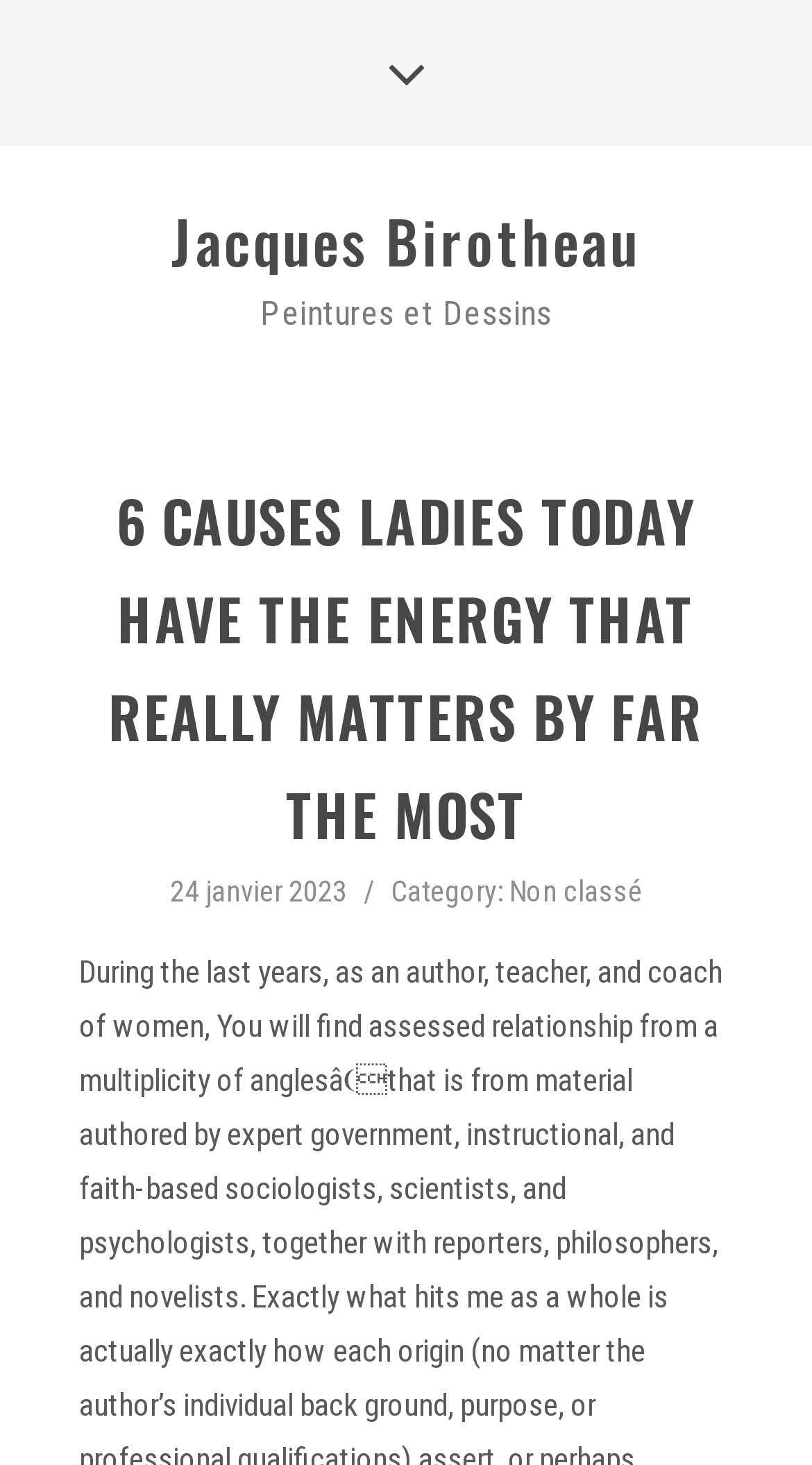What is the category of the article?
Respond to the question with a single word or phrase according to the image.

Non classé